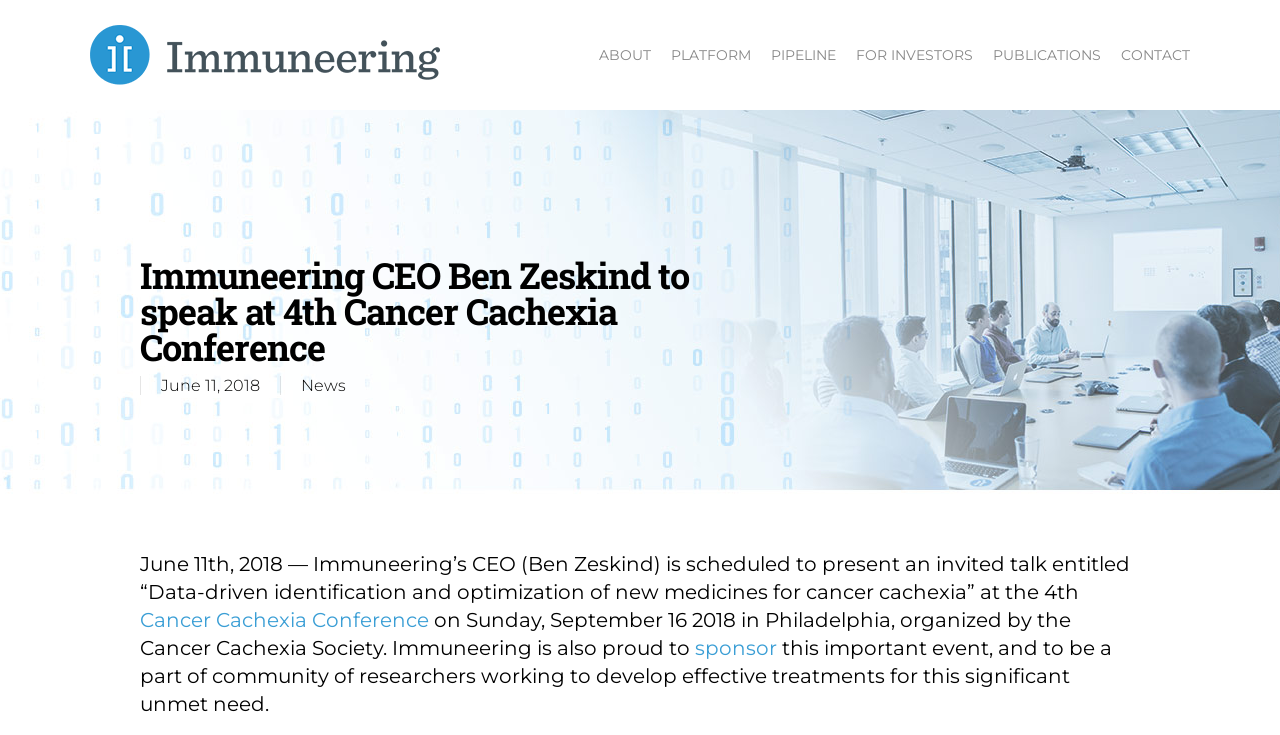Can you find the bounding box coordinates for the element to click on to achieve the instruction: "read News"?

[0.235, 0.511, 0.27, 0.537]